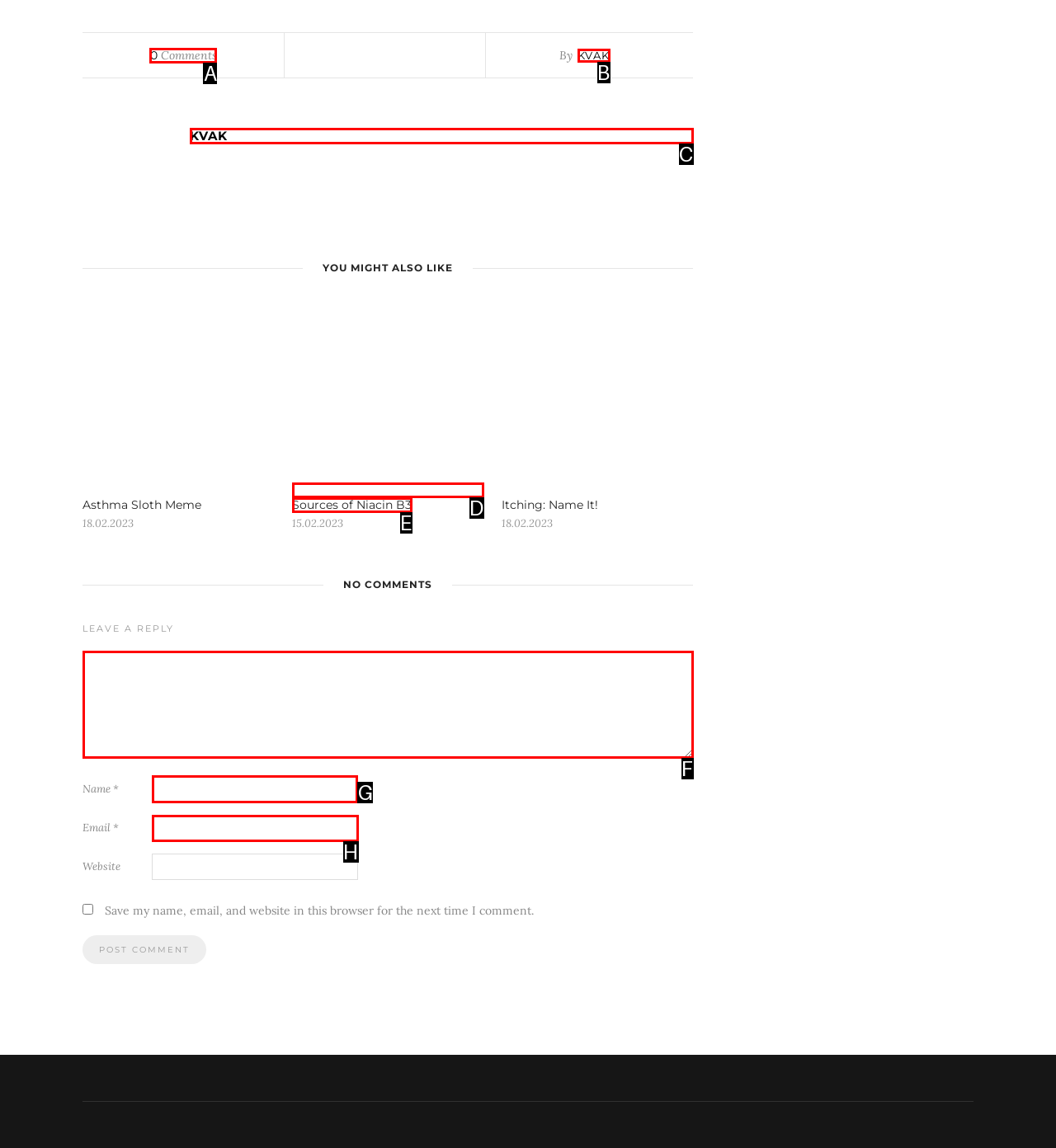Determine the appropriate lettered choice for the task: Enter your name. Reply with the correct letter.

G